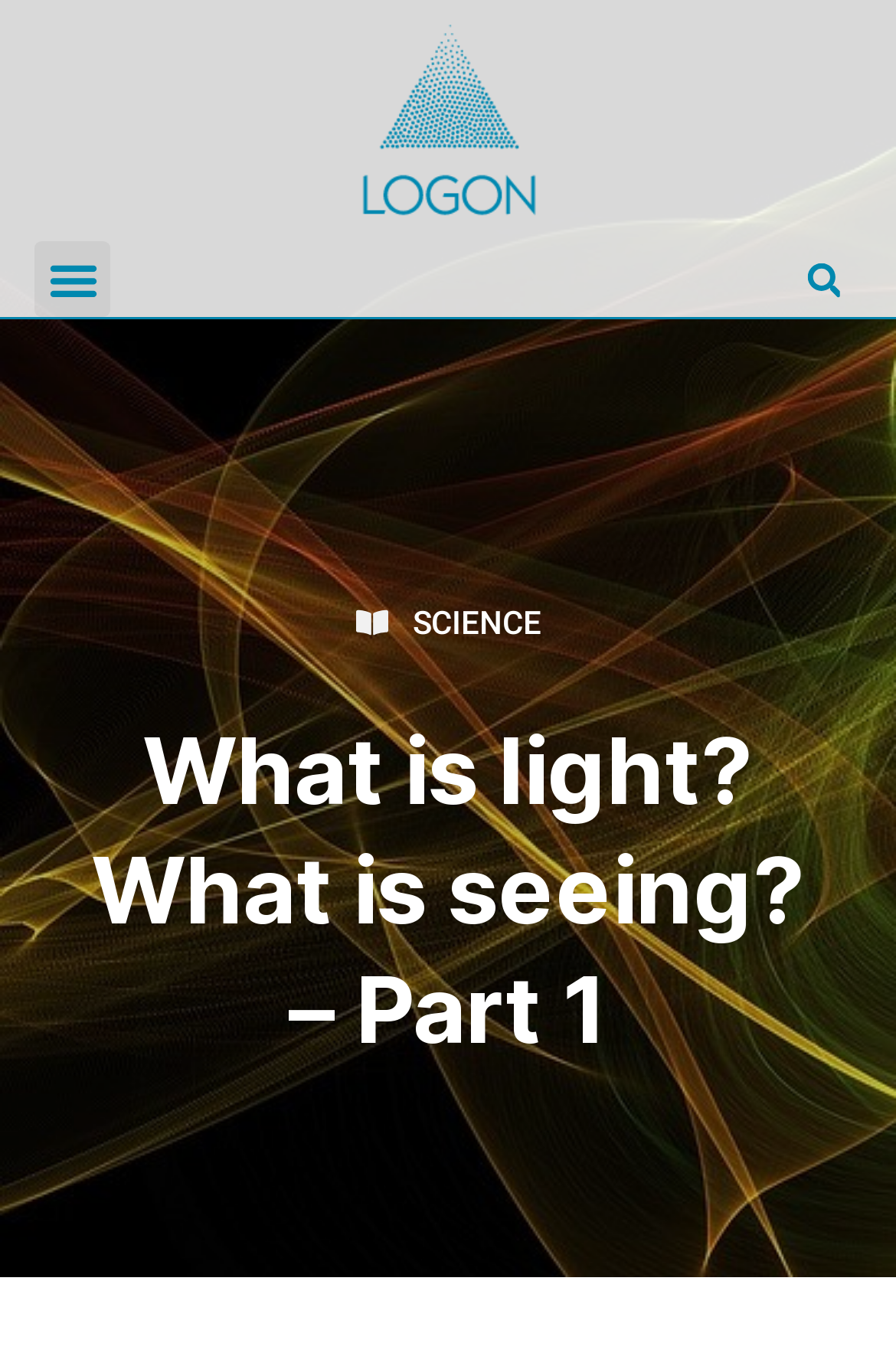Please provide a one-word or short phrase answer to the question:
What is the purpose of the button labeled 'Menu Toggle'?

To expand the menu